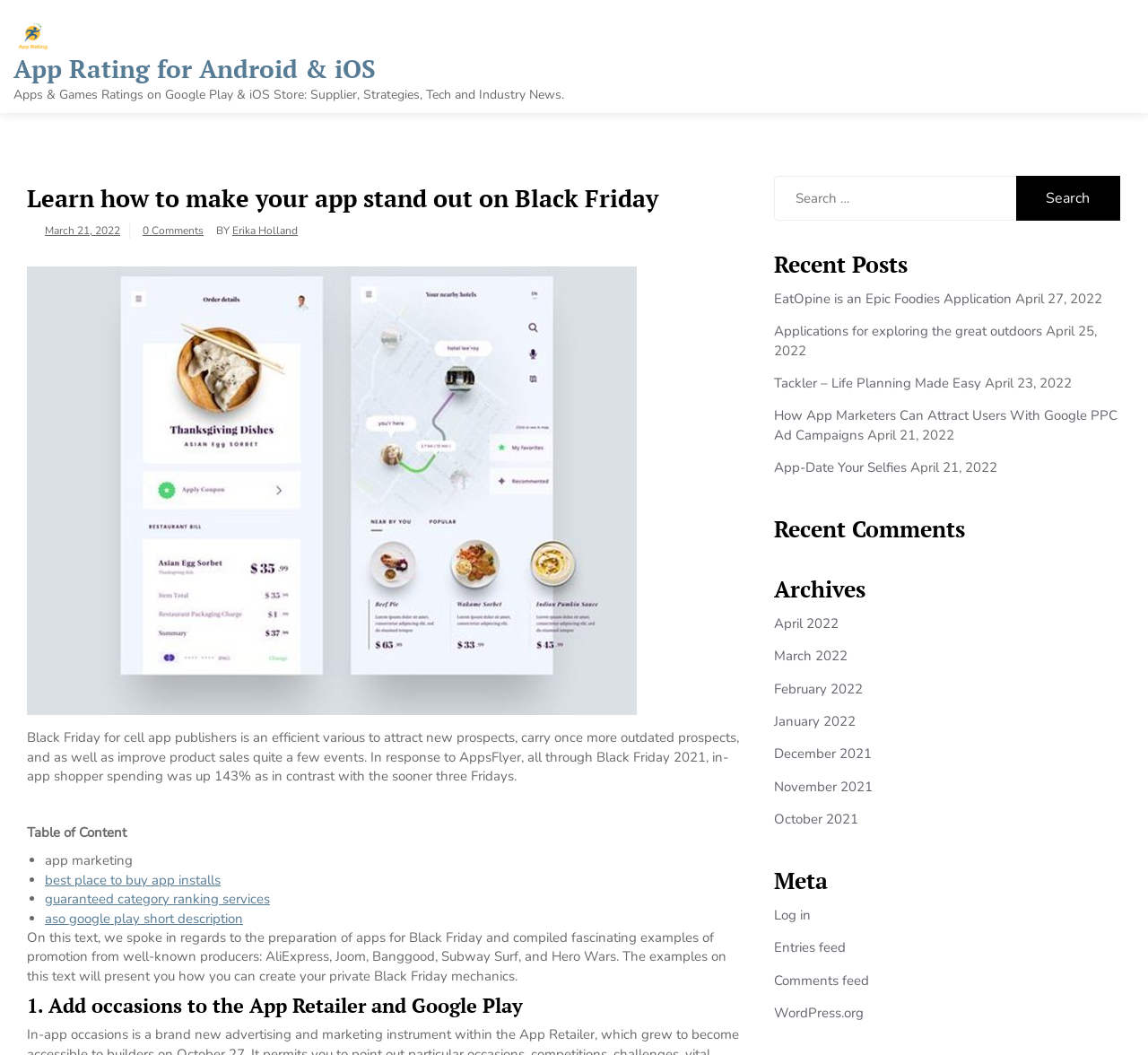Locate the bounding box coordinates of the segment that needs to be clicked to meet this instruction: "Search for something".

[0.674, 0.166, 0.977, 0.209]